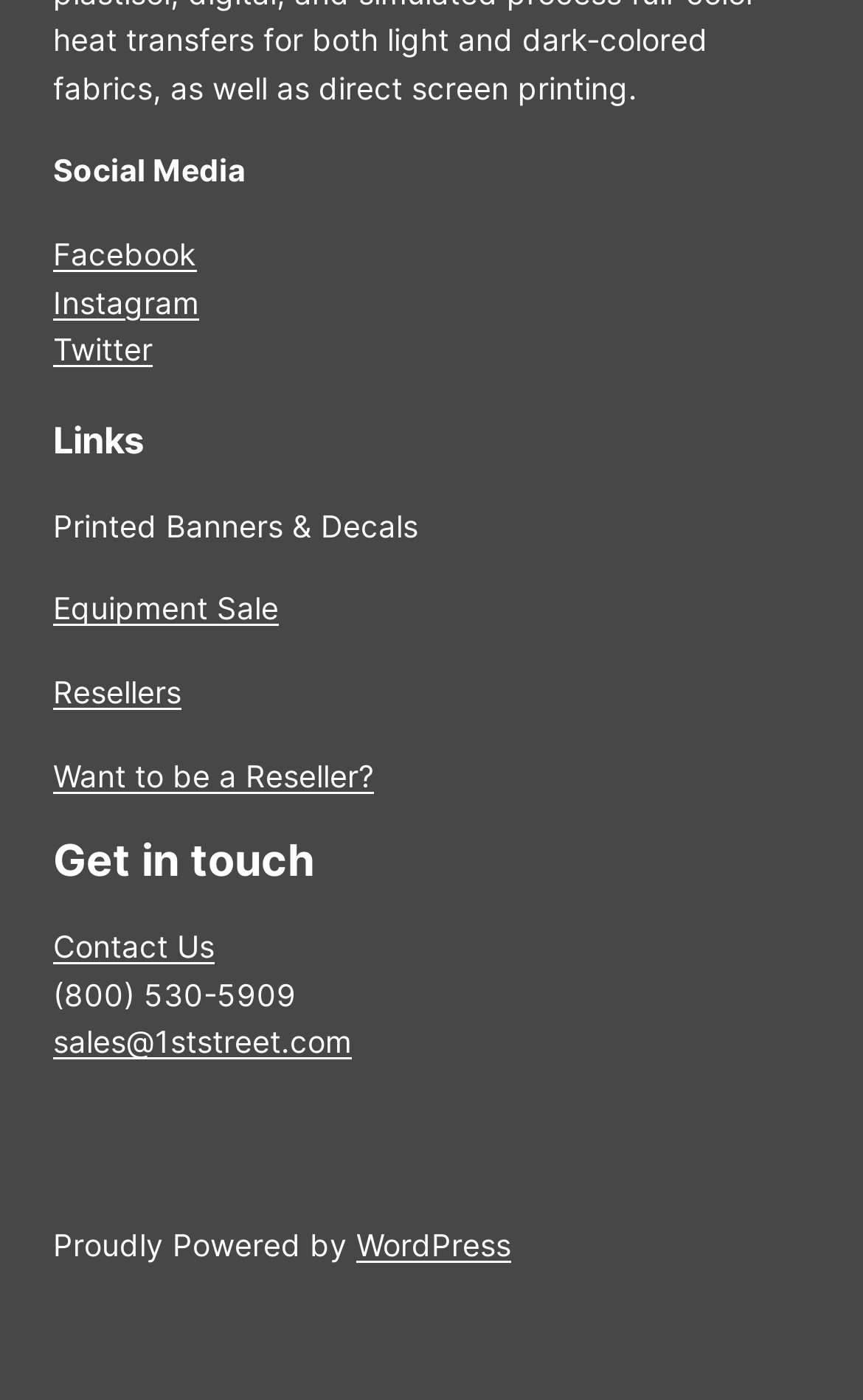Determine the bounding box coordinates of the clickable area required to perform the following instruction: "Visit Facebook". The coordinates should be represented as four float numbers between 0 and 1: [left, top, right, bottom].

[0.062, 0.169, 0.228, 0.194]